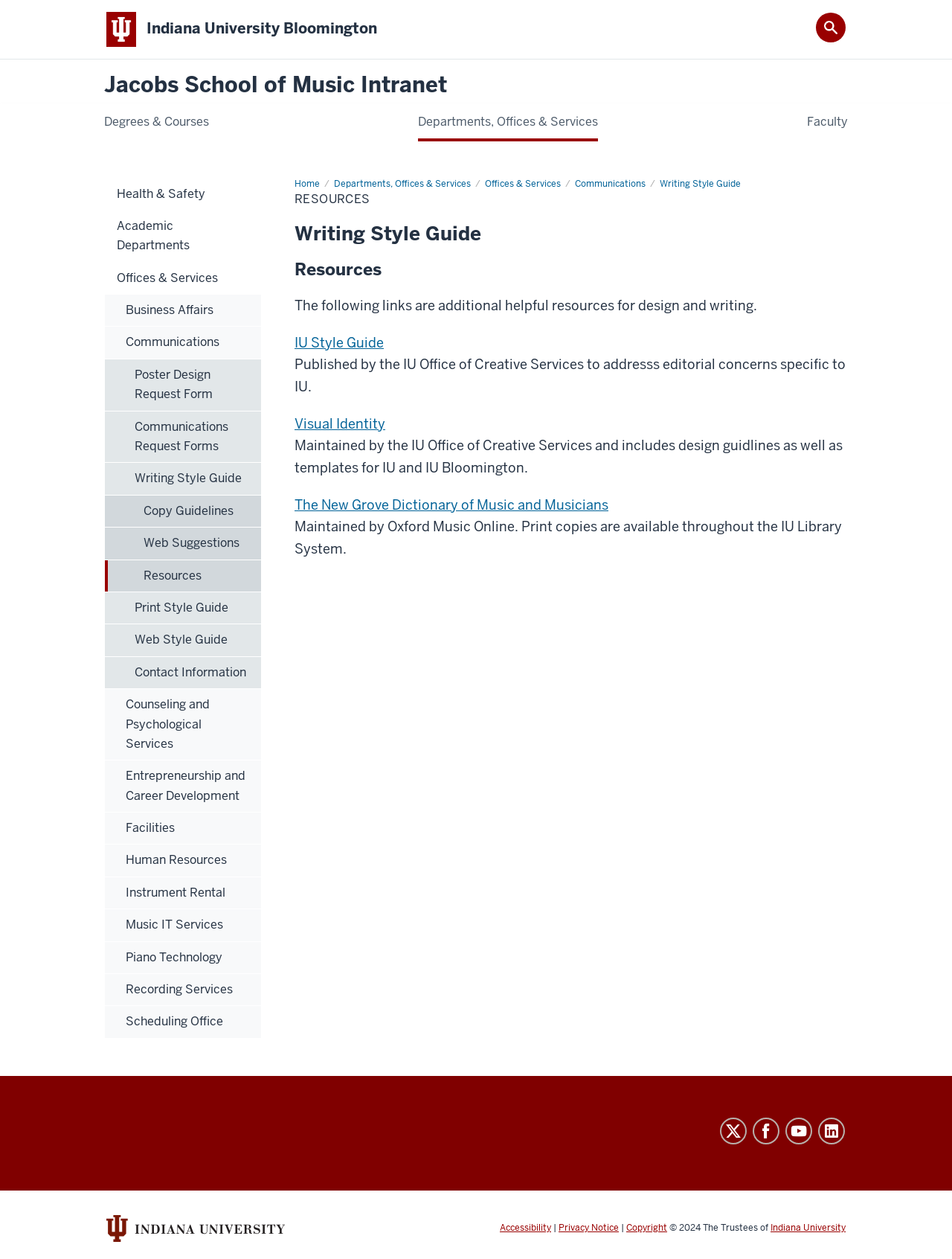Find the bounding box coordinates of the element to click in order to complete the given instruction: "Click on the 'Writing Style Guide' link."

[0.309, 0.14, 0.778, 0.149]